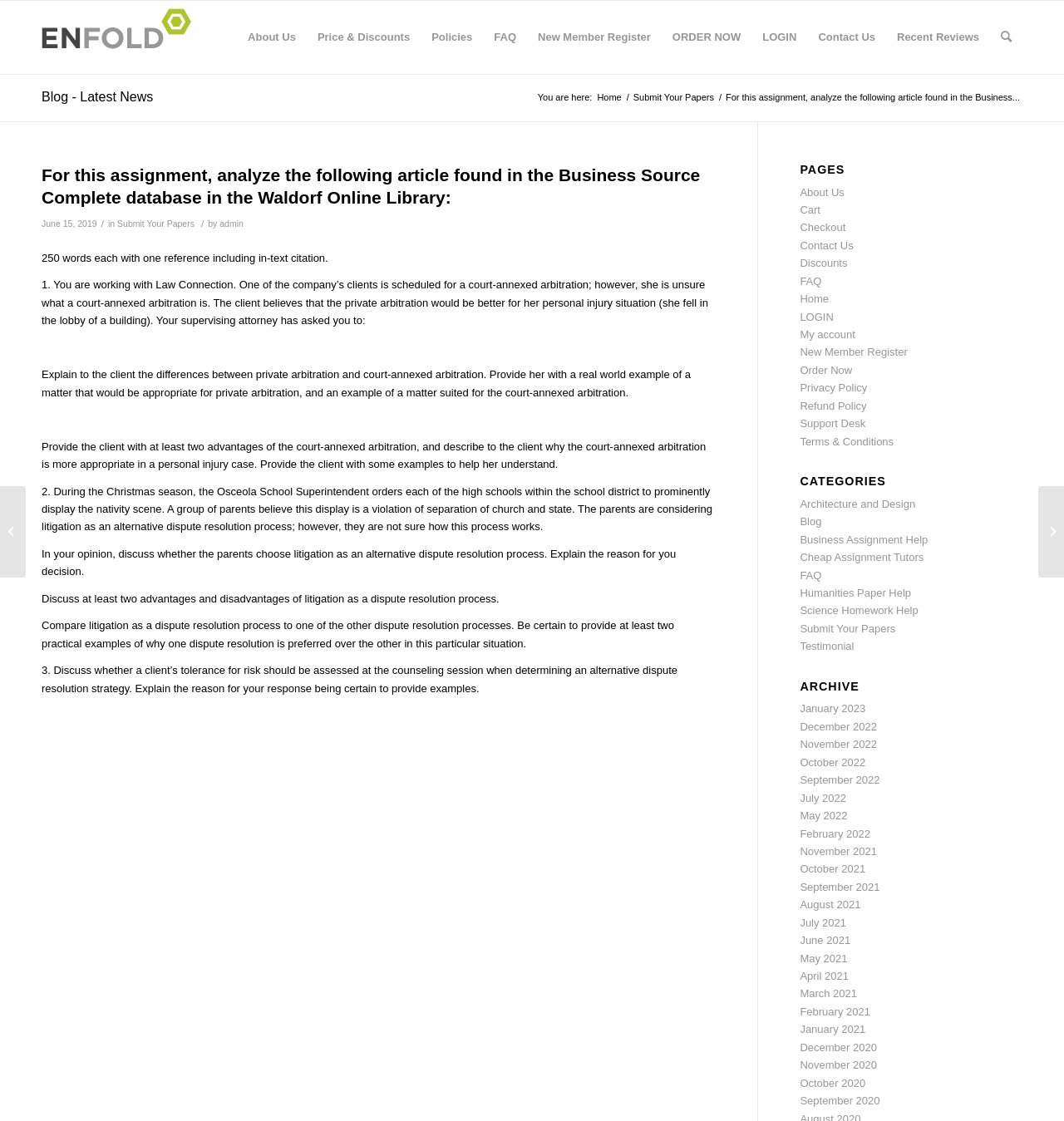Bounding box coordinates are specified in the format (top-left x, top-left y, bottom-right x, bottom-right y). All values are floating point numbers bounded between 0 and 1. Please provide the bounding box coordinate of the region this sentence describes: October 2021

[0.752, 0.77, 0.813, 0.781]